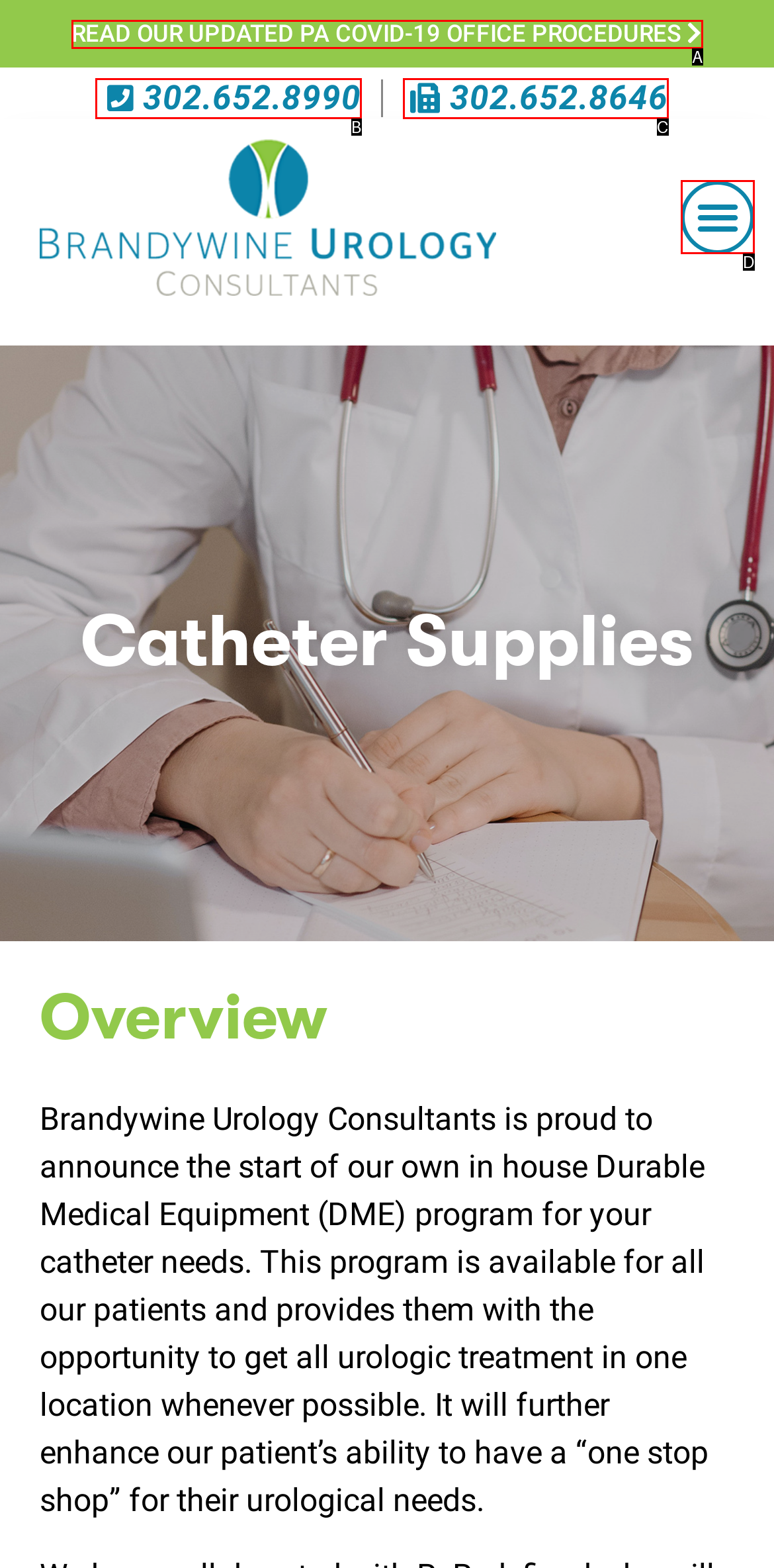Select the option that matches this description: Was Zuri adopted?
Answer by giving the letter of the chosen option.

None